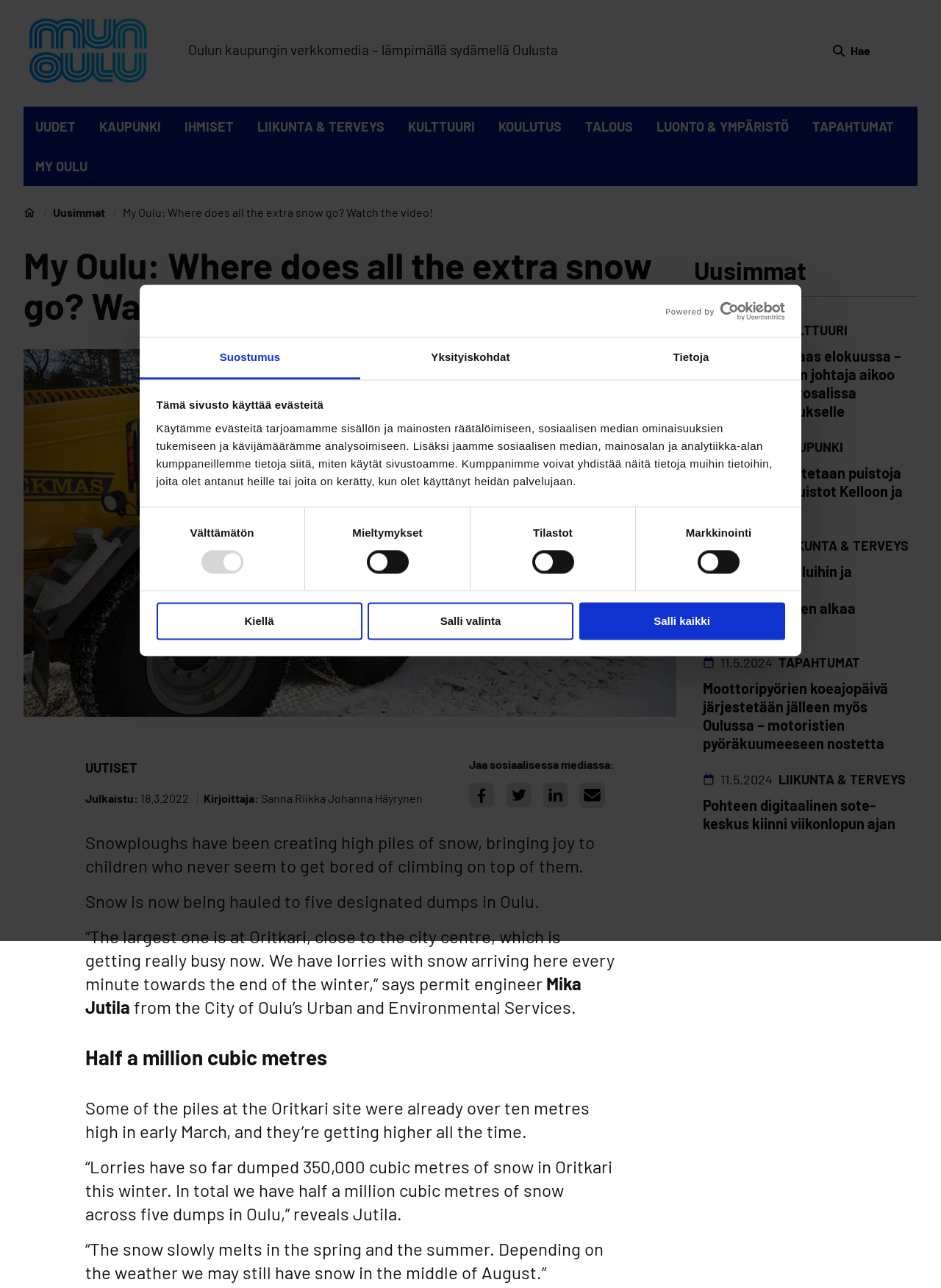Please identify the bounding box coordinates of the element that needs to be clicked to execute the following command: "Click the 'Etusivulle' link". Provide the bounding box using four float numbers between 0 and 1, formatted as [left, top, right, bottom].

[0.025, 0.009, 0.162, 0.069]